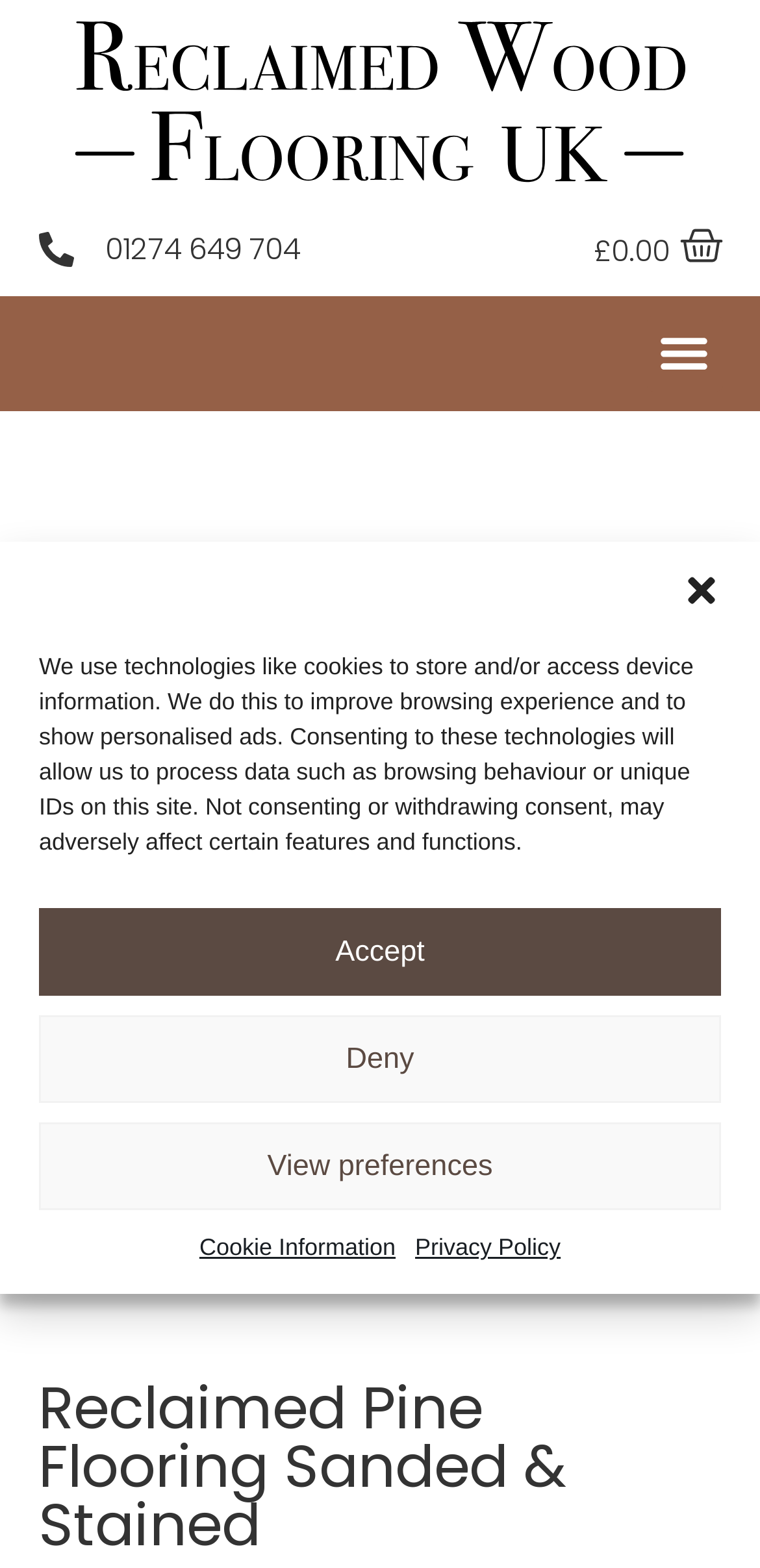What is the theme of the images on the webpage?
Provide a concise answer using a single word or phrase based on the image.

Reclaimed pine flooring